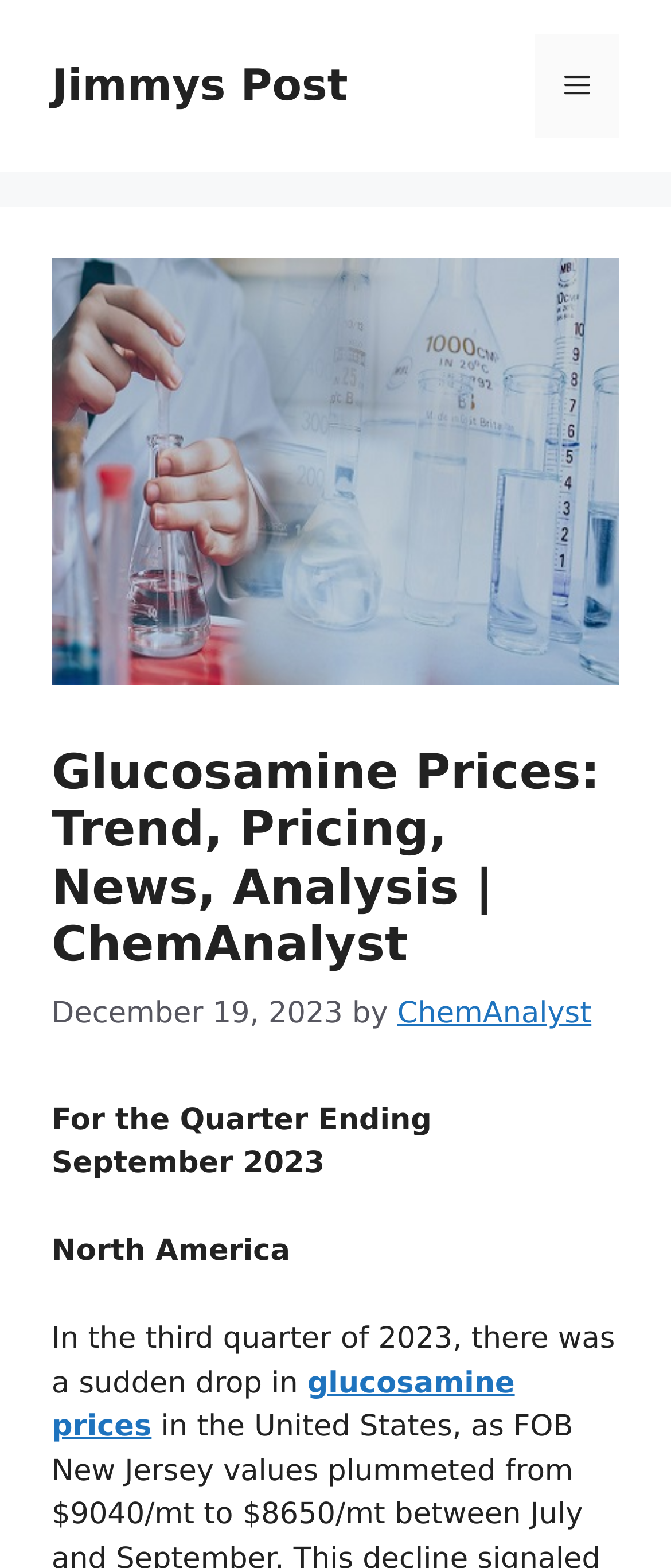What is the topic of the article? Based on the screenshot, please respond with a single word or phrase.

Glucosamine prices